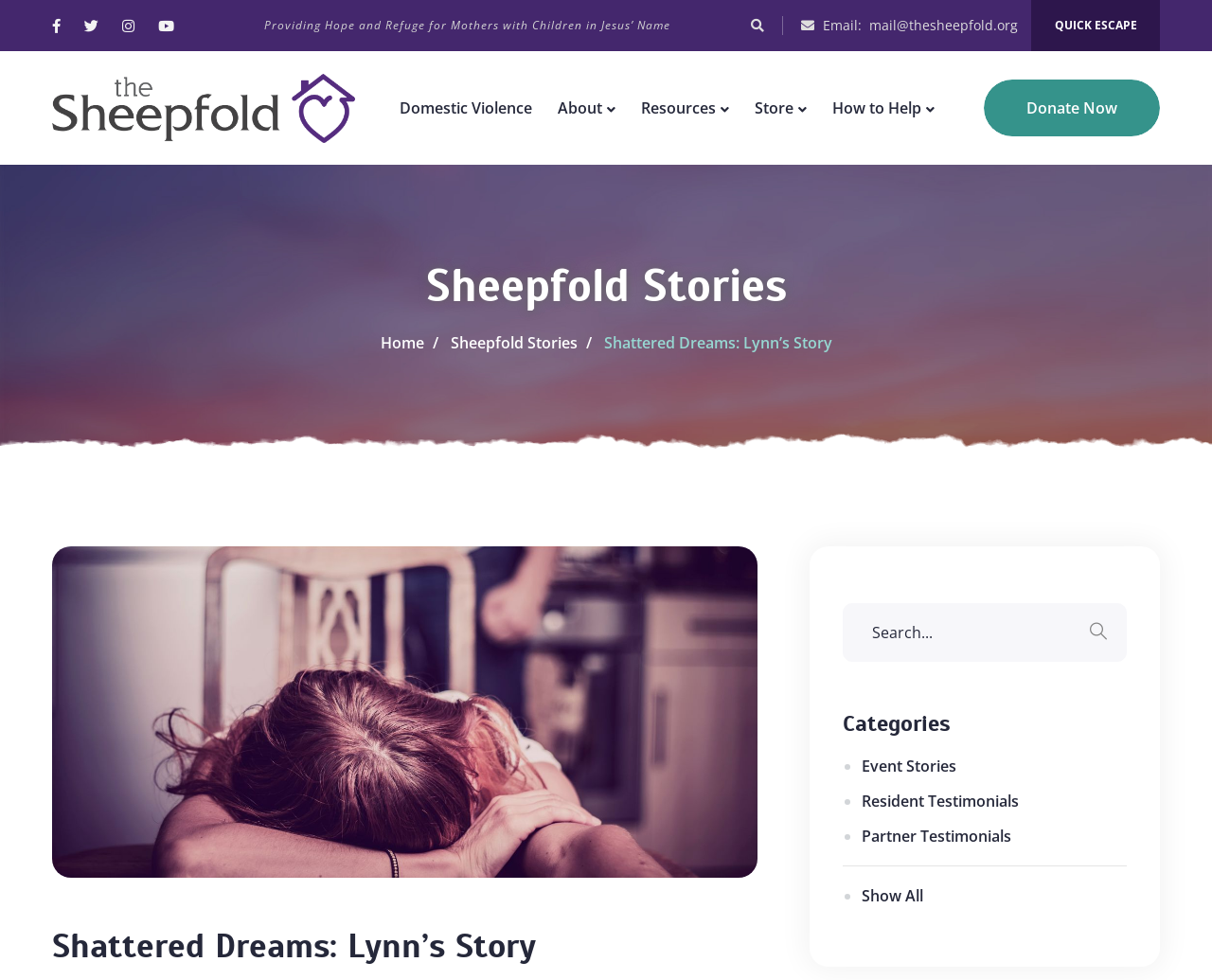Describe all the visual and textual components of the webpage comprehensively.

This webpage is about a Southern California ministry called The Sheepfold, which provides shelter and support to homeless, abused, and forsaken women with children. 

At the top left corner, there are four social media links, followed by a button with a search icon. To the right of these icons, there is a text "Providing Hope and Refuge for Mothers with Children in Jesus’ Name". 

Below this text, there is a navigation menu with links to "Domestic Violence", "About", "Resources", "Store", and "How to Help". 

On the top right corner, there is a "QUICK ESCAPE" button and an email address. 

The main content of the page is divided into two sections. On the left, there is a heading "Sheepfold Stories" with links to "Home" and "Sheepfold Stories". Below this, there is a title "Shattered Dreams: Lynn’s Story" with a figure and an image. 

On the right, there is a search box with a search icon button. Below this, there is a heading "Categories" with a list of links to "Event Stories", "Resident Testimonials", "Partner Testimonials", and "Show All".